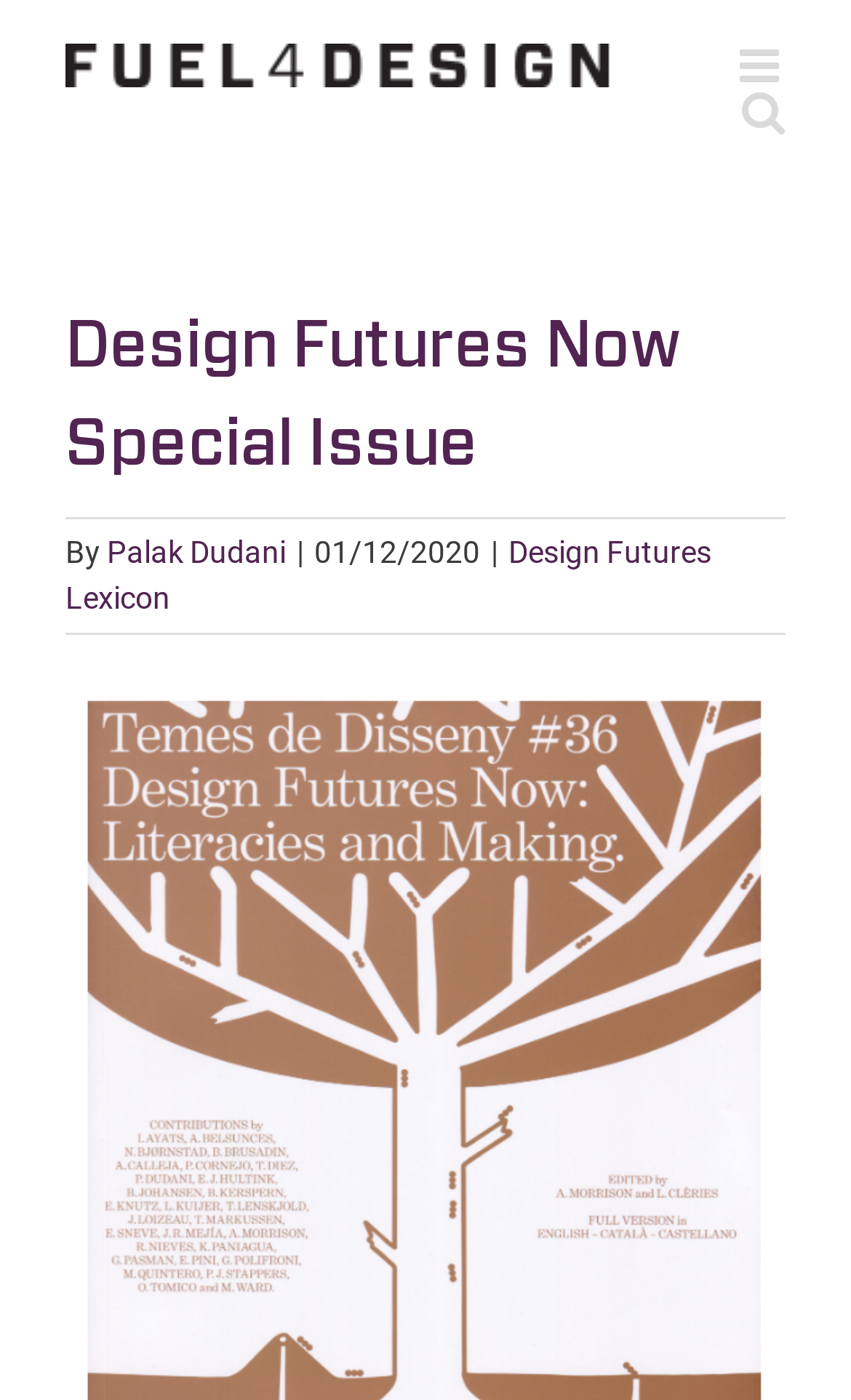Summarize the webpage in an elaborate manner.

The webpage appears to be a journal cover page, specifically for the "Design Futures Now Special Issue" of the multilingual design journal "Temes de Disseny". 

At the top left corner, there is a logo of "Fuel4Design" which is a clickable link. To the right of the logo, there are two more links: "Toggle mobile menu" and "Toggle mobile search". 

Below the top section, the title "Design Futures Now Special Issue" is prominently displayed as a heading. Underneath the title, there is a byline that reads "By Palak Dudani" with a date "01/12/2020" to the right. 

On the same line as the byline, there is a link to "Design Futures Lexicon" to the right. The overall layout is organized, with clear headings and concise text.